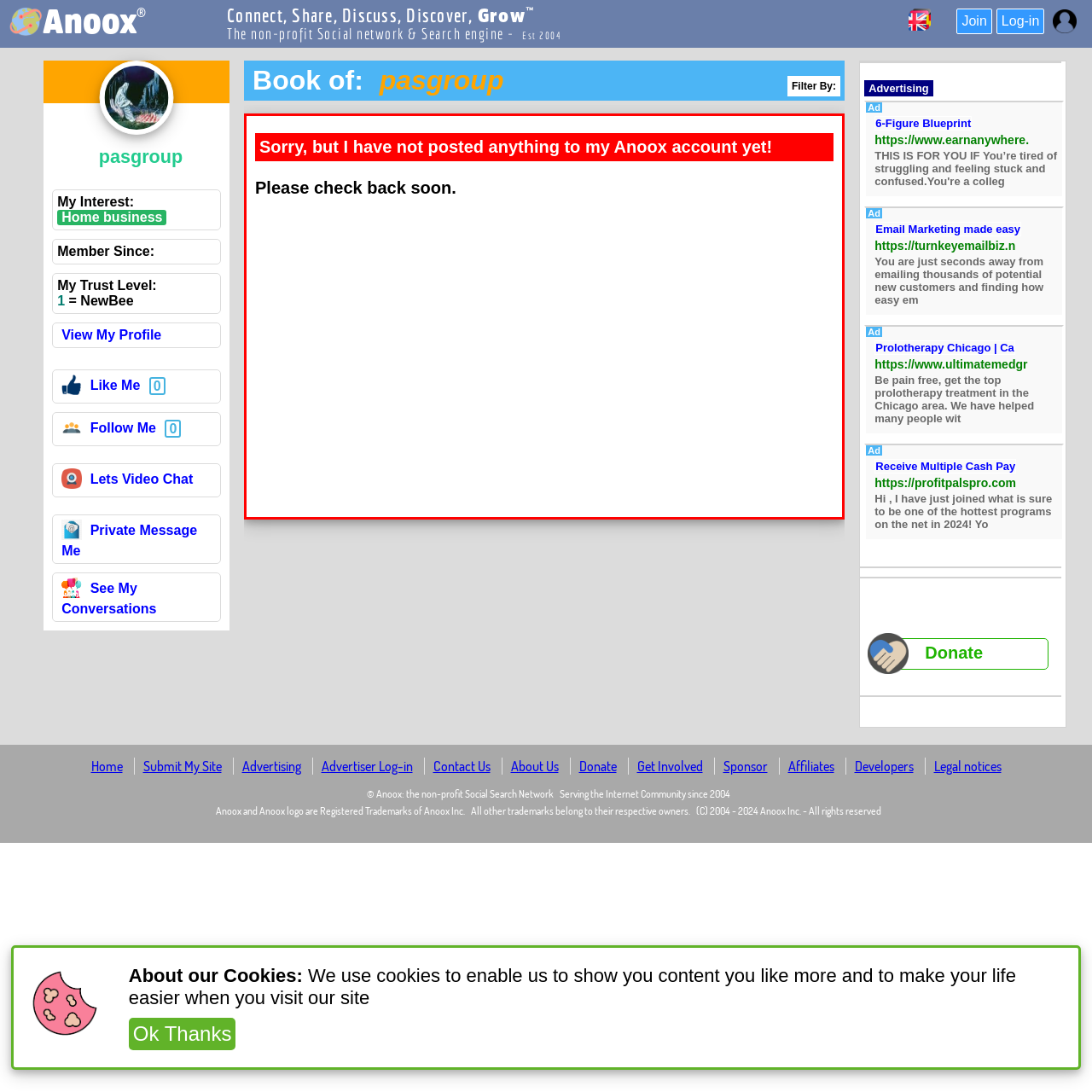How many options are there in the 'Filter By:' dropdown?
Based on the visual, give a brief answer using one word or a short phrase.

Not available